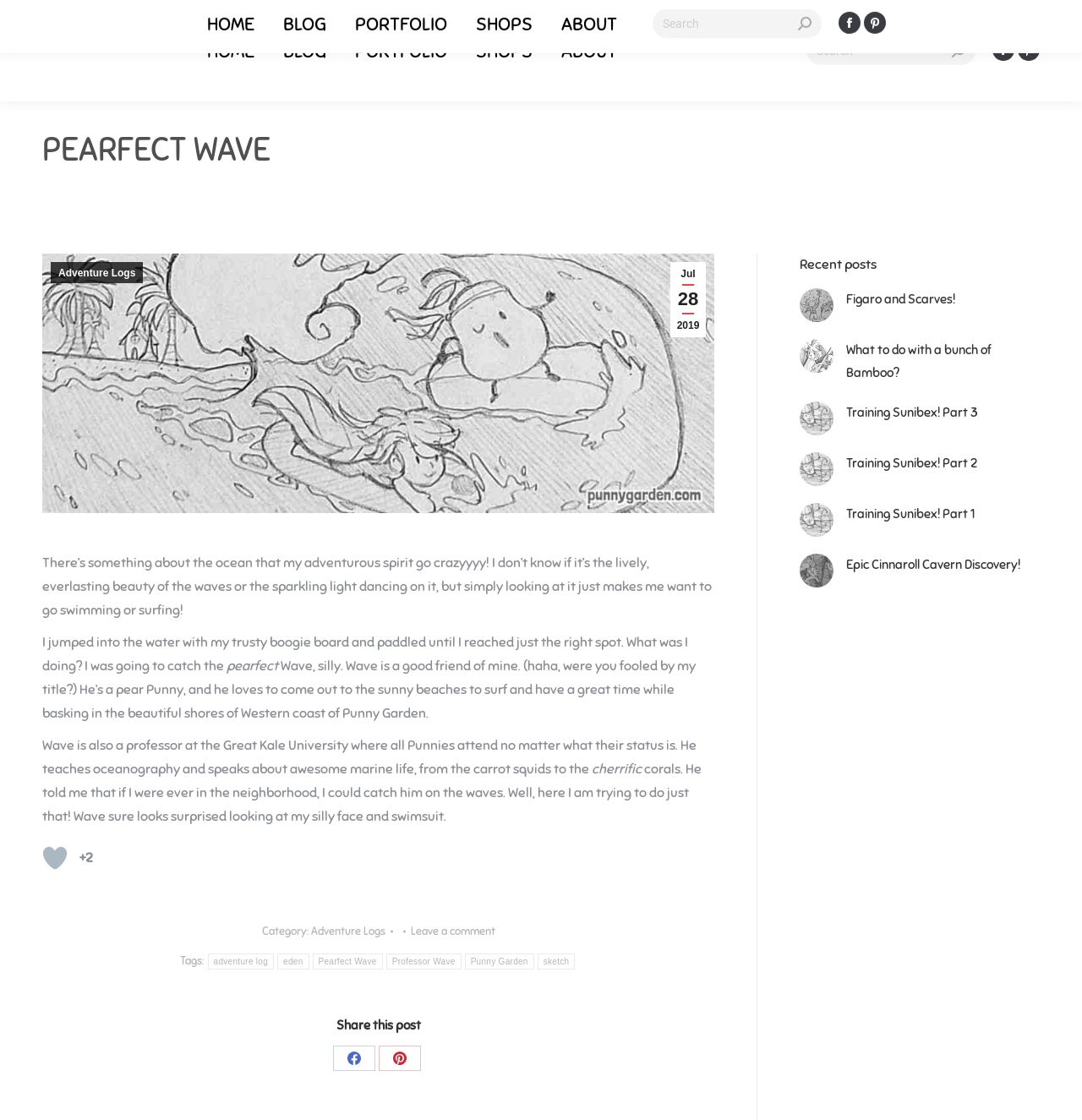Locate the bounding box coordinates of the element I should click to achieve the following instruction: "View the portfolio".

[0.318, 0.03, 0.422, 0.061]